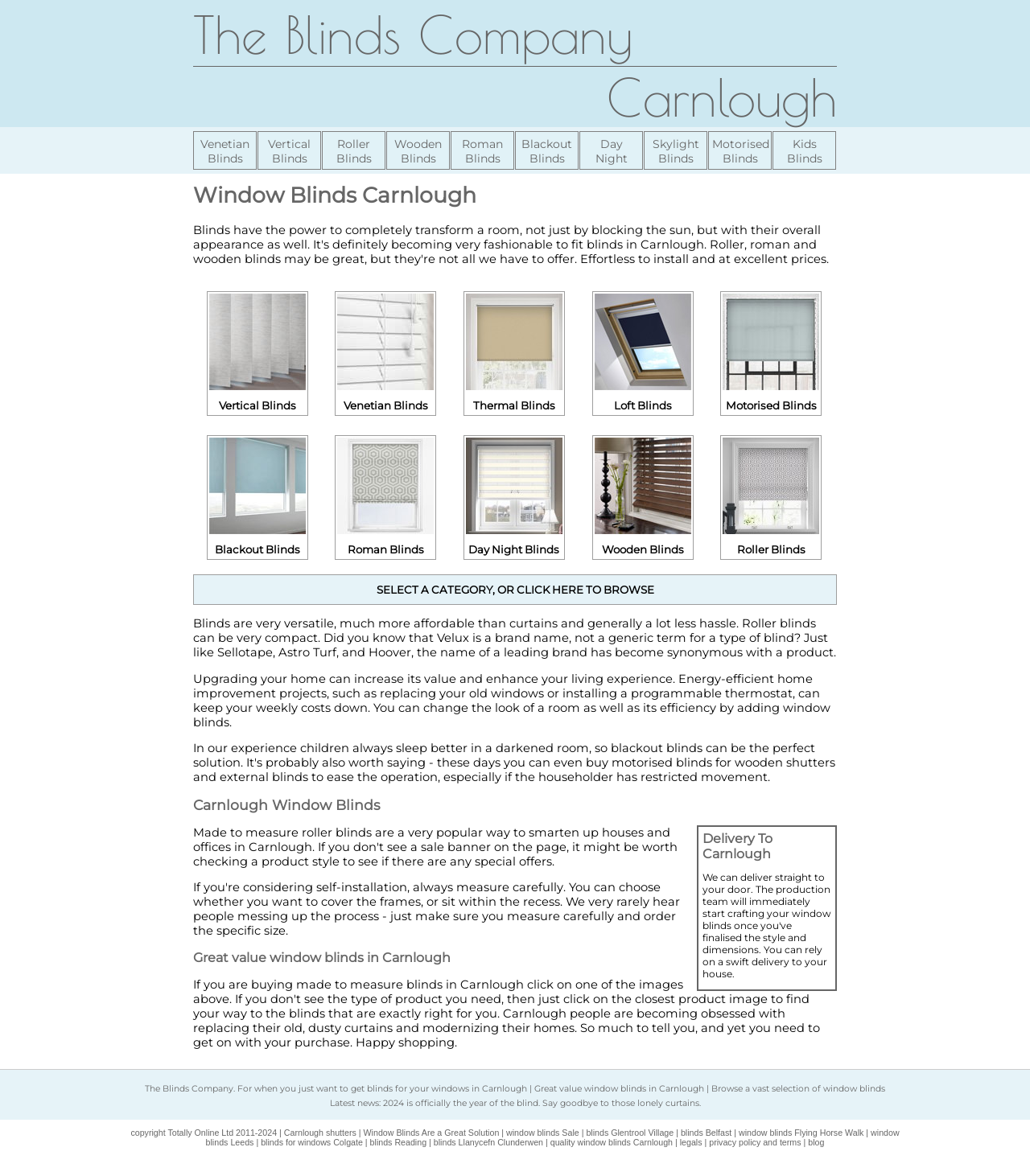Offer a comprehensive description of the webpage’s content and structure.

The webpage is about The Blinds Company, which offers high-quality window blinds at affordable prices in Carnlough. At the top of the page, there is a menu with 11 links to different types of blinds, including Venetian, Vertical, Roller, and Wooden blinds. Below the menu, there is a heading "Window Blinds Carnlough" followed by a series of links to specific types of blinds in Carnlough, each accompanied by an image.

To the right of these links, there are two blocks of text. The first block discusses the benefits of blinds, including their versatility, affordability, and energy efficiency. The second block highlights the importance of upgrading one's home with energy-efficient improvements, such as replacing old windows or installing programmable thermostats.

Further down the page, there are three headings: "Carnlough Window Blinds", "Delivery To Carnlough", and "Great value window blinds in Carnlough". Below these headings, there is a section with links to various locations, including Belfast, Leeds, and Reading, where the company offers its services.

At the bottom of the page, there is a footer section with links to the company's latest news, copyright information, and terms and conditions. There are also links to other related websites, such as Carnlough shutters and window blinds Sale.